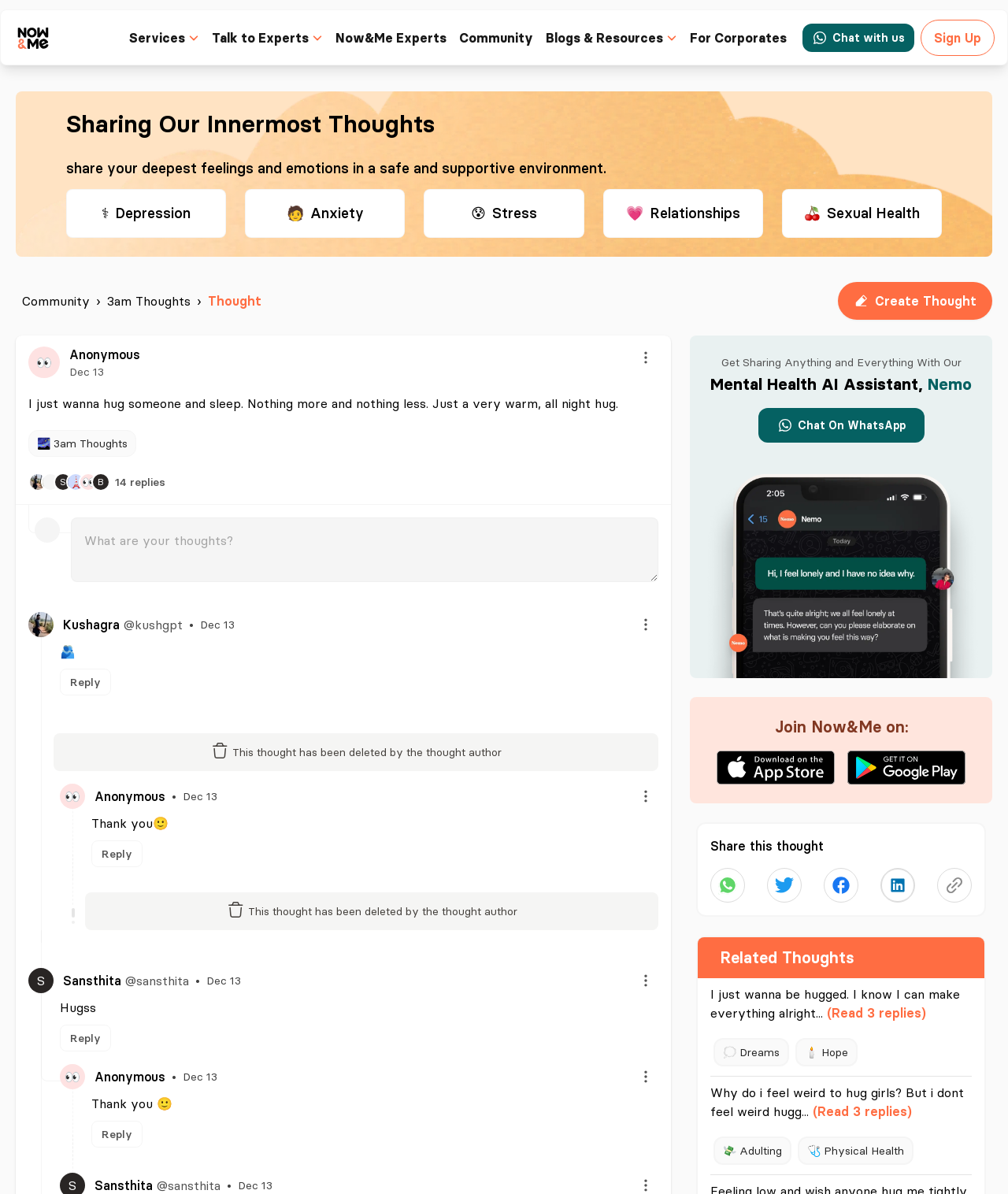Based on the element description 🕯 Hope, identify the bounding box coordinates for the UI element. The coordinates should be in the format (top-left x, top-left y, bottom-right x, bottom-right y) and within the 0 to 1 range.

[0.792, 0.904, 0.856, 0.928]